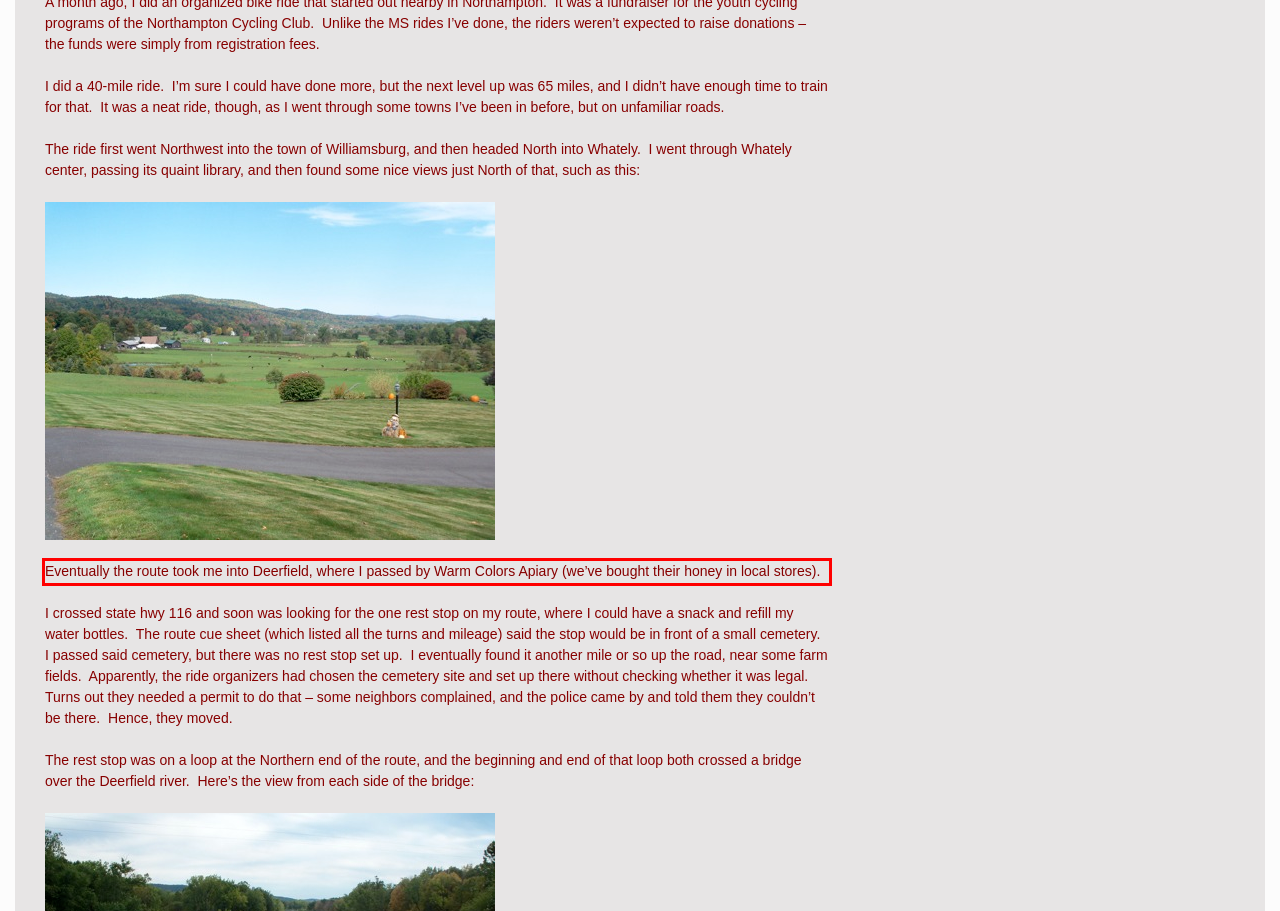You have a screenshot of a webpage with a UI element highlighted by a red bounding box. Use OCR to obtain the text within this highlighted area.

Eventually the route took me into Deerfield, where I passed by Warm Colors Apiary (we’ve bought their honey in local stores).